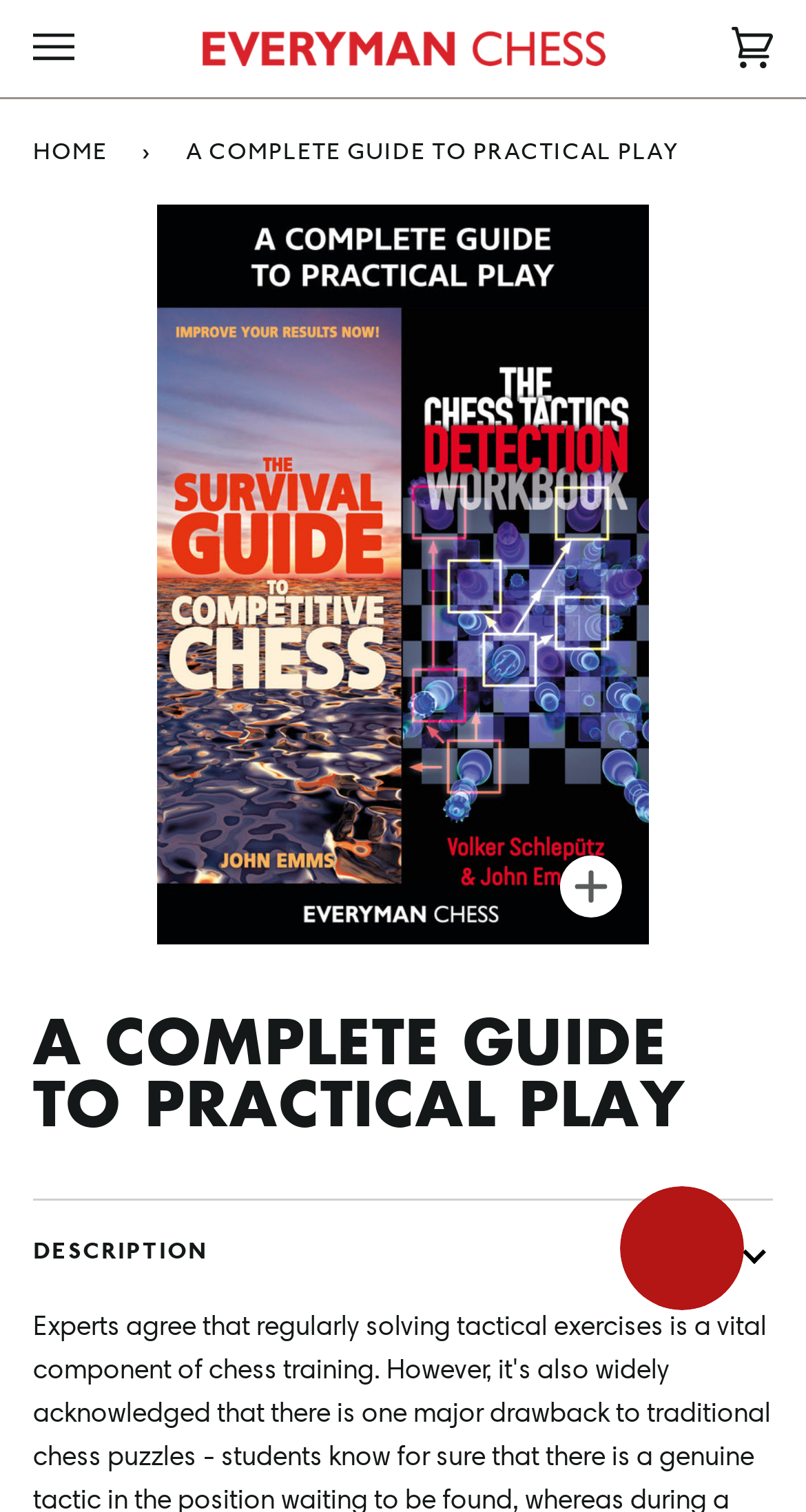Is there a description section available for the book?
Can you provide an in-depth and detailed response to the question?

The description section can be found in the main content area of the webpage, where the button 'DESCRIPTION' is displayed. This suggests that the user can click on this button to read a description of the book.